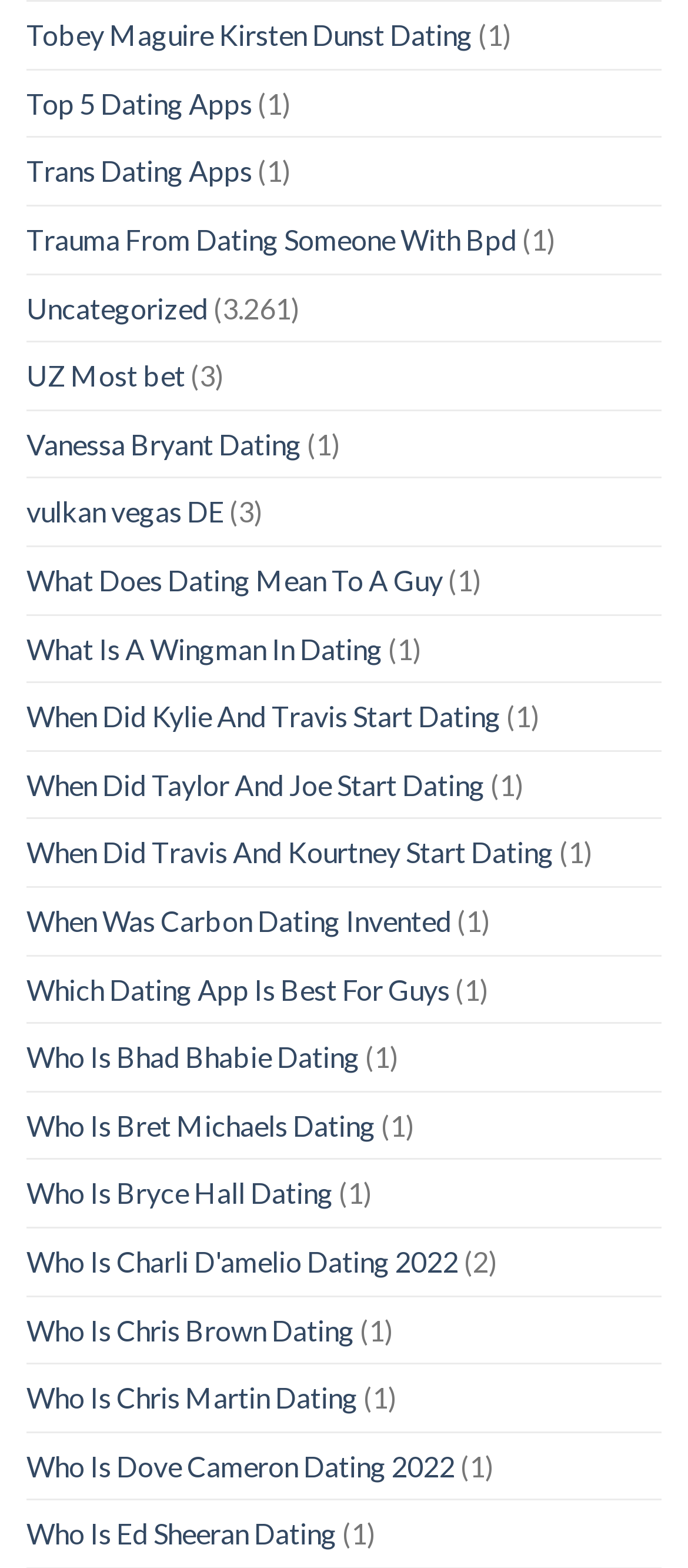How many links are on the webpage?
Using the information from the image, give a concise answer in one word or a short phrase.

30